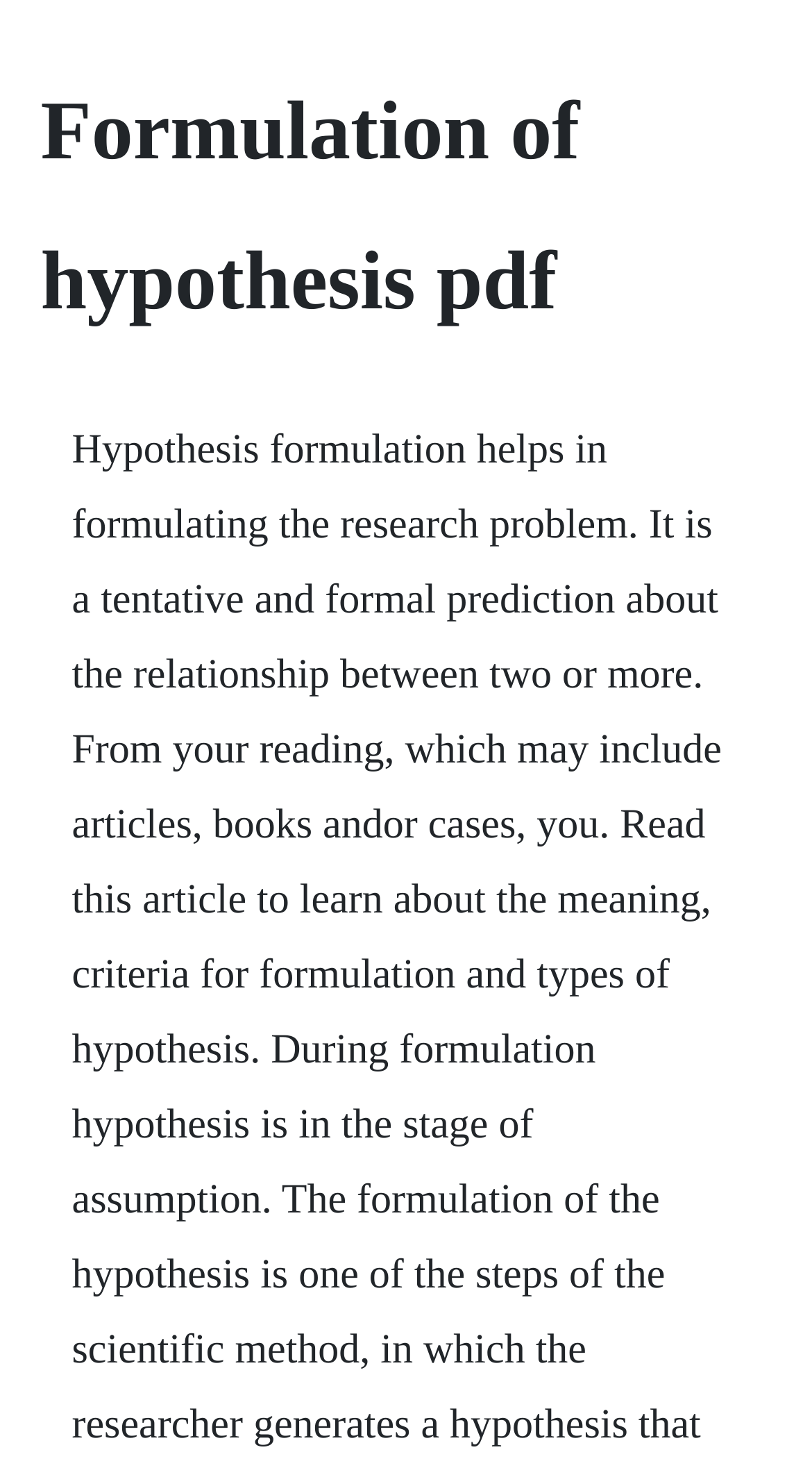Please determine the heading text of this webpage.

Formulation of hypothesis pdf